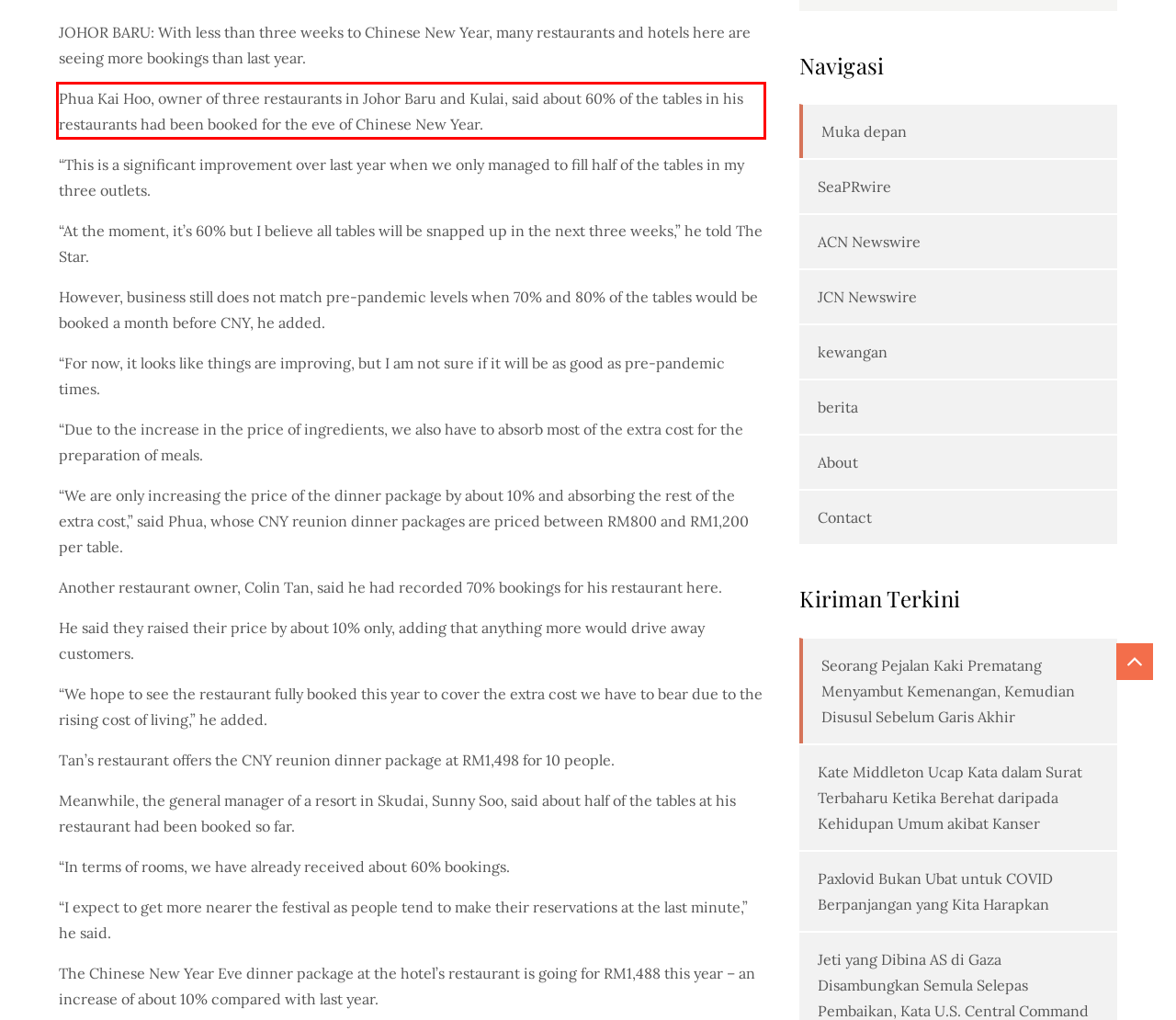Examine the webpage screenshot and use OCR to obtain the text inside the red bounding box.

Phua Kai Hoo, owner of three restaurants in Johor Baru and Kulai, said about 60% of the tables in his restaurants had been booked for the eve of Chinese New Year.